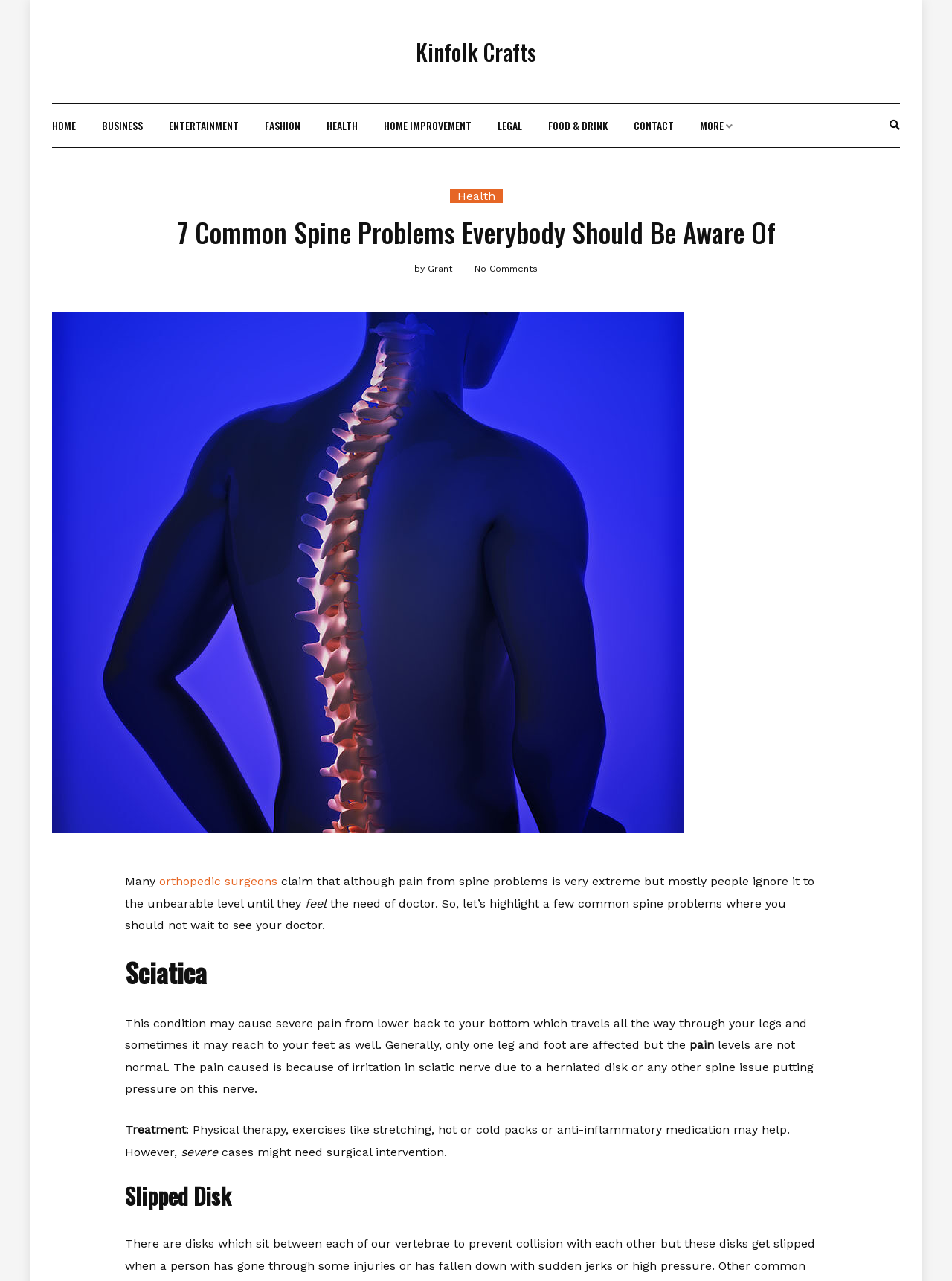Provide the text content of the webpage's main heading.

7 Common Spine Problems Everybody Should Be Aware Of